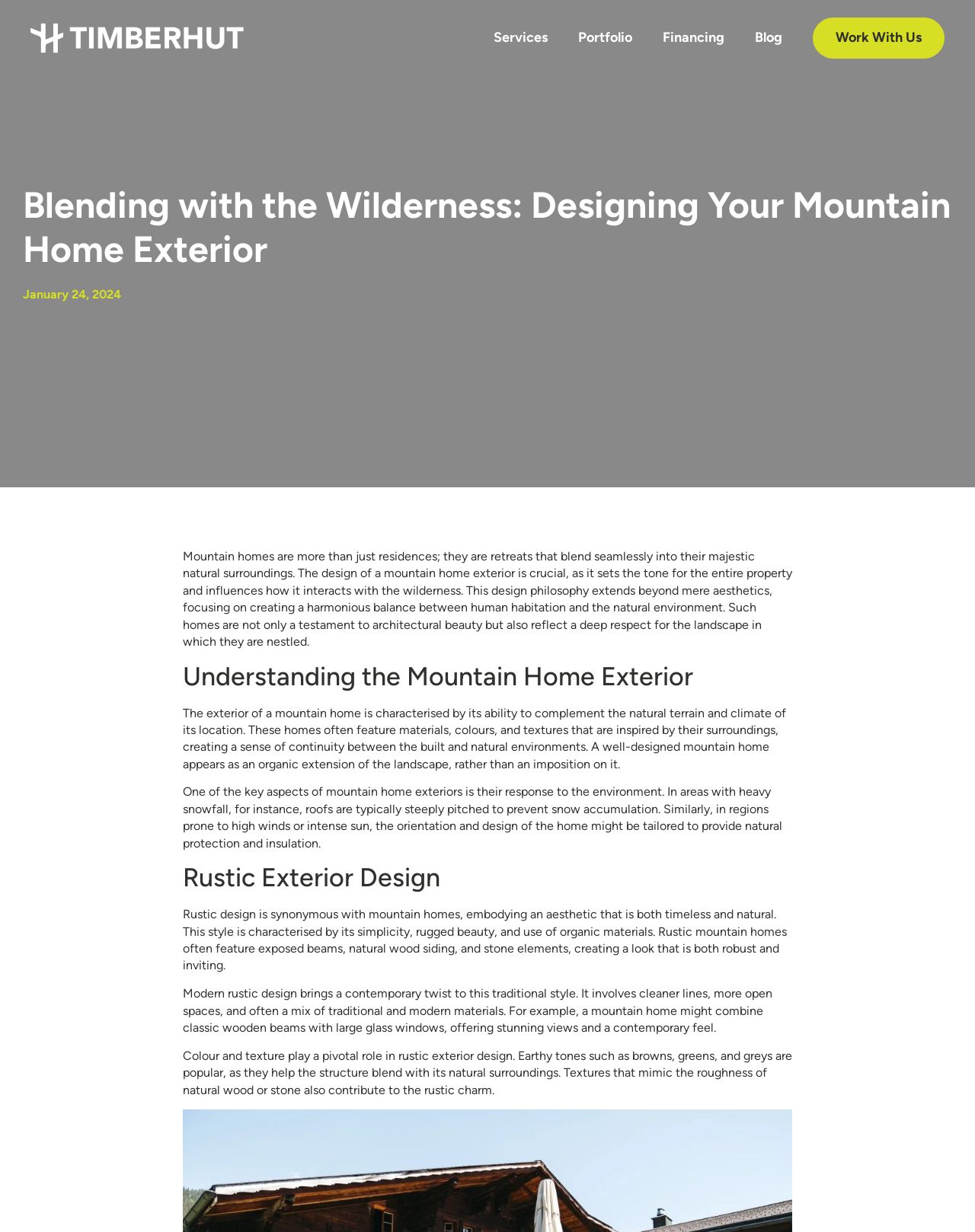Give a full account of the webpage's elements and their arrangement.

The webpage is about rustic exterior design for mountain homes, focusing on blending natural materials to create a perfect exterior. At the top, there are six links: an empty link, followed by "Services", "Portfolio", "Financing", "Blog", and "Work With Us", all aligned horizontally.

Below the links, a heading "Blending with the Wilderness: Designing Your Mountain Home Exterior" is prominently displayed. Next to it, a link "January 24, 2024" is positioned, accompanied by a time element.

The main content of the webpage is divided into sections, each with a heading. The first section, "Mountain homes are more than just residences...", discusses the importance of mountain home exterior design, emphasizing the need for harmony between human habitation and the natural environment.

The next section, "Understanding the Mountain Home Exterior", explains that mountain homes are characterized by their ability to complement the natural terrain and climate of their location. This section is followed by another, "Rustic Exterior Design", which describes the rustic design style, its simplicity, rugged beauty, and use of organic materials.

Throughout the webpage, there are four paragraphs of text, each describing a different aspect of mountain home exterior design, including the response to the environment, modern rustic design, and the role of color and texture in rustic exterior design.